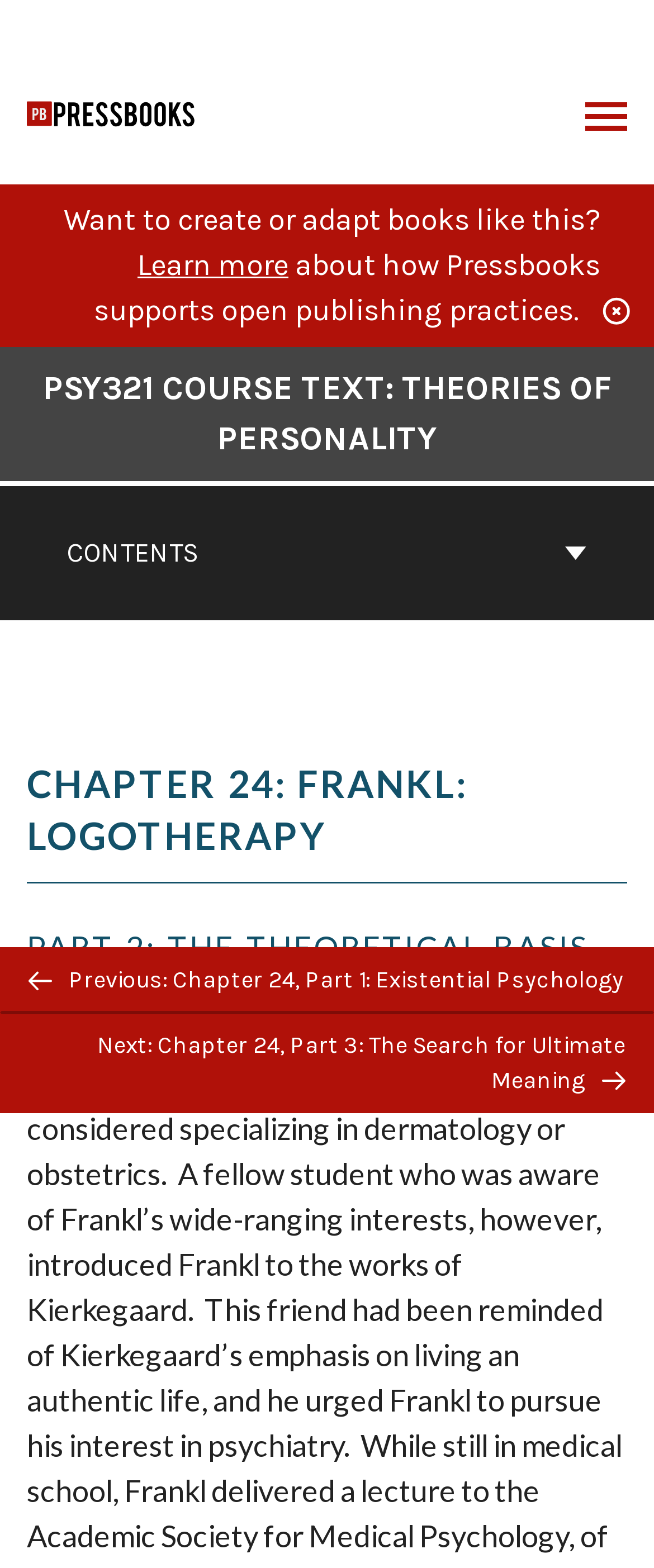Pinpoint the bounding box coordinates for the area that should be clicked to perform the following instruction: "Open the menu".

[0.895, 0.065, 0.959, 0.087]